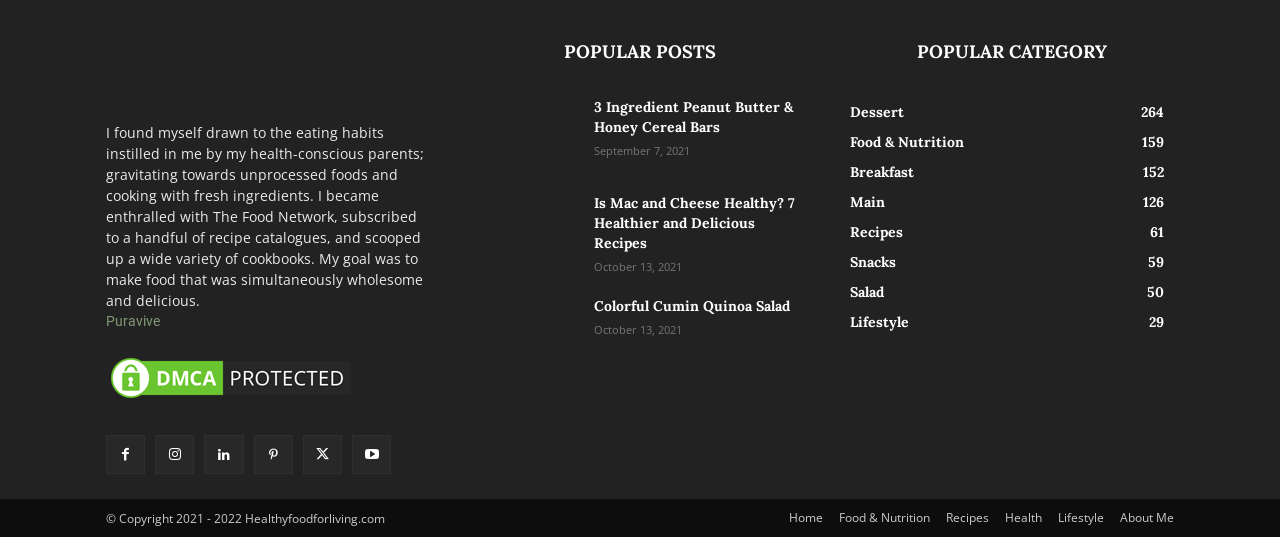Please identify the bounding box coordinates of the region to click in order to complete the given instruction: "browse the 'Dessert' category". The coordinates should be four float numbers between 0 and 1, i.e., [left, top, right, bottom].

[0.664, 0.191, 0.706, 0.225]